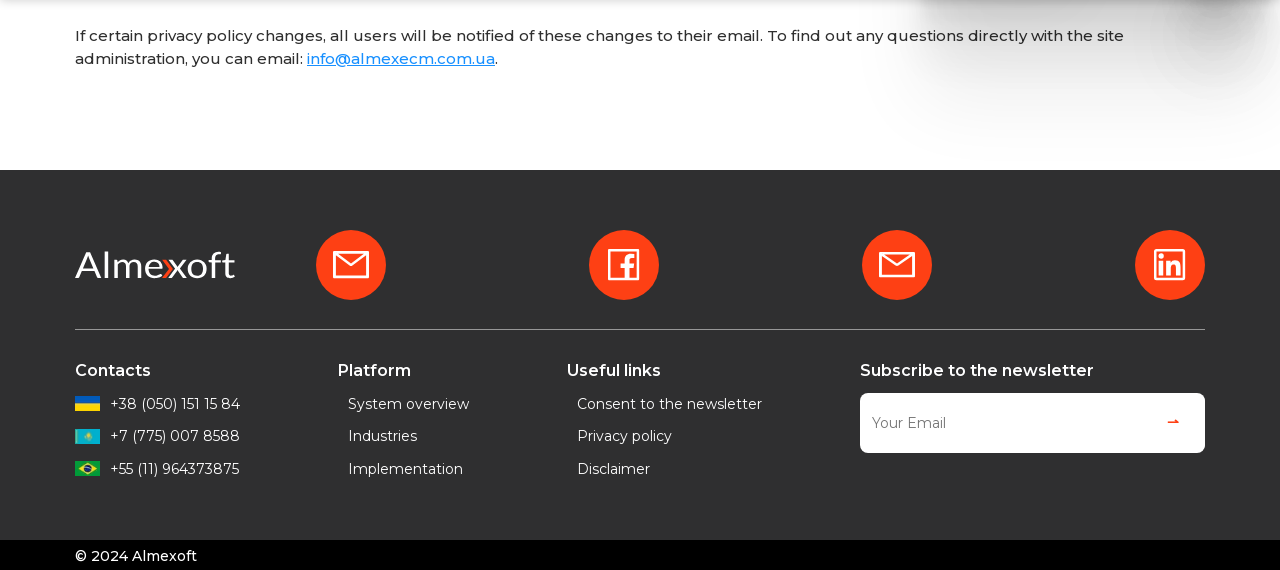Determine the bounding box for the described UI element: "+55 (11) 964373875".

[0.086, 0.803, 0.187, 0.842]